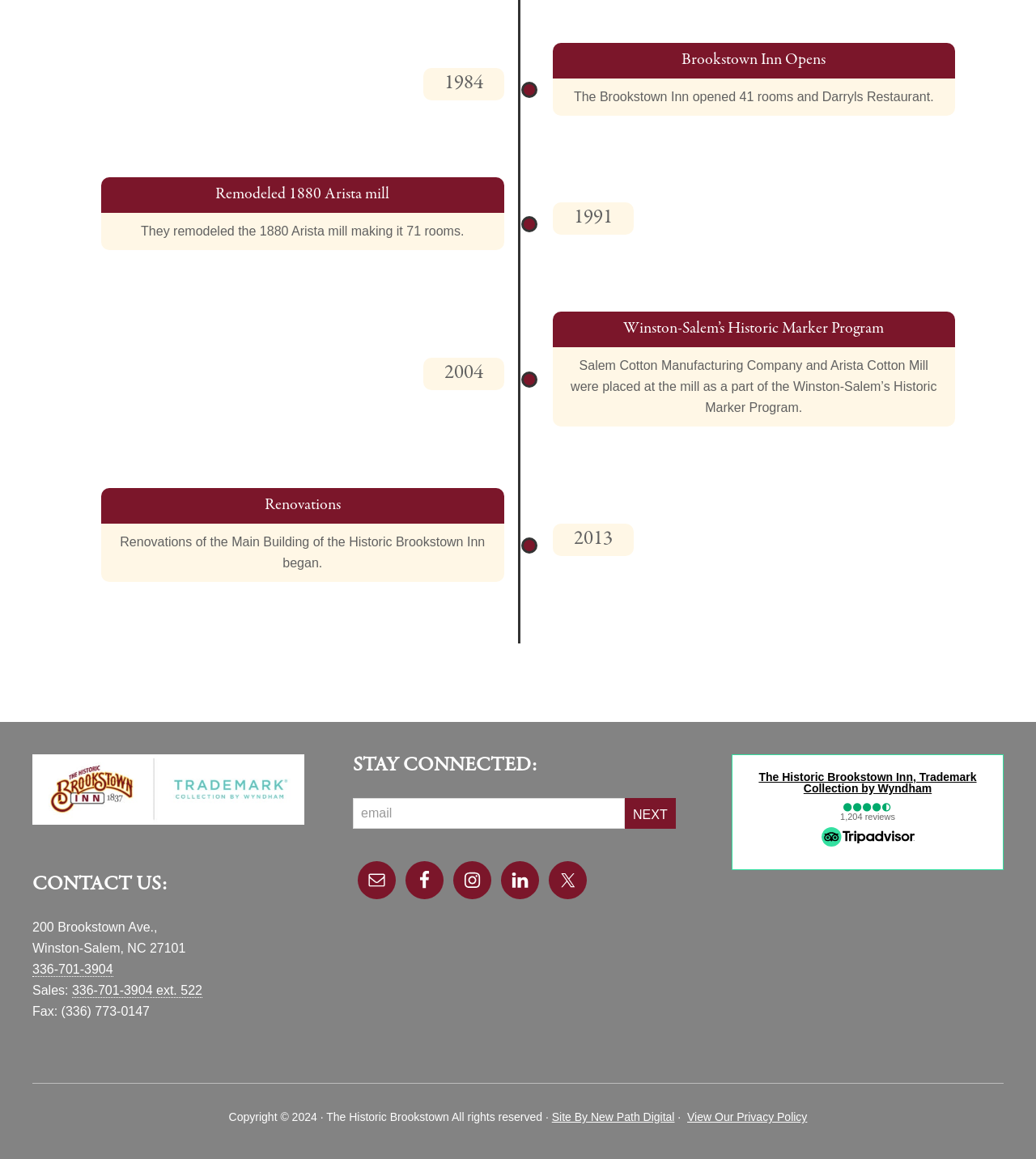Please identify the coordinates of the bounding box for the clickable region that will accomplish this instruction: "Click the 'NEXT' button".

[0.603, 0.689, 0.652, 0.715]